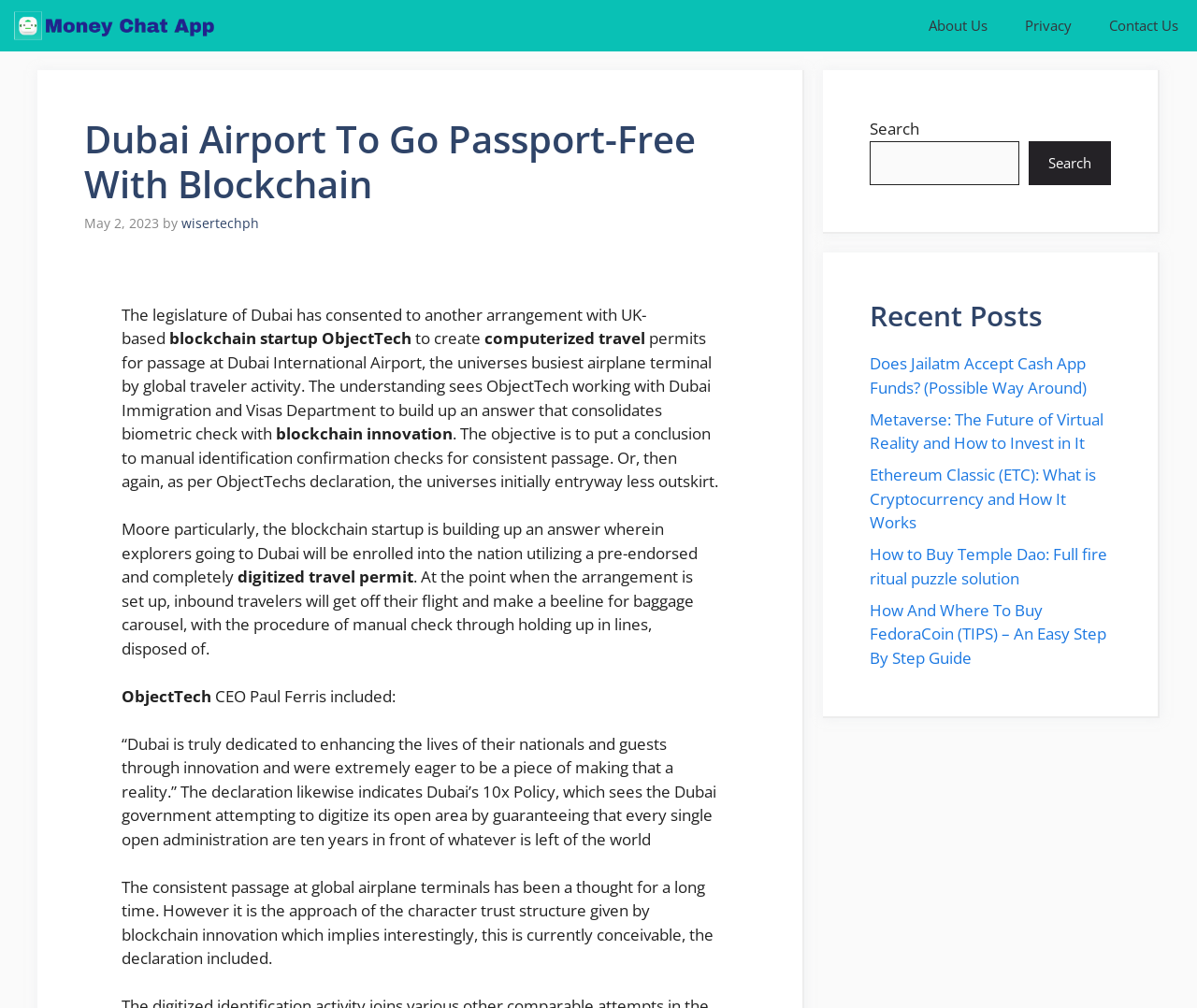Give a concise answer of one word or phrase to the question: 
What is the purpose of the arrangement between Dubai and ObjectTech?

To create digital travel permits